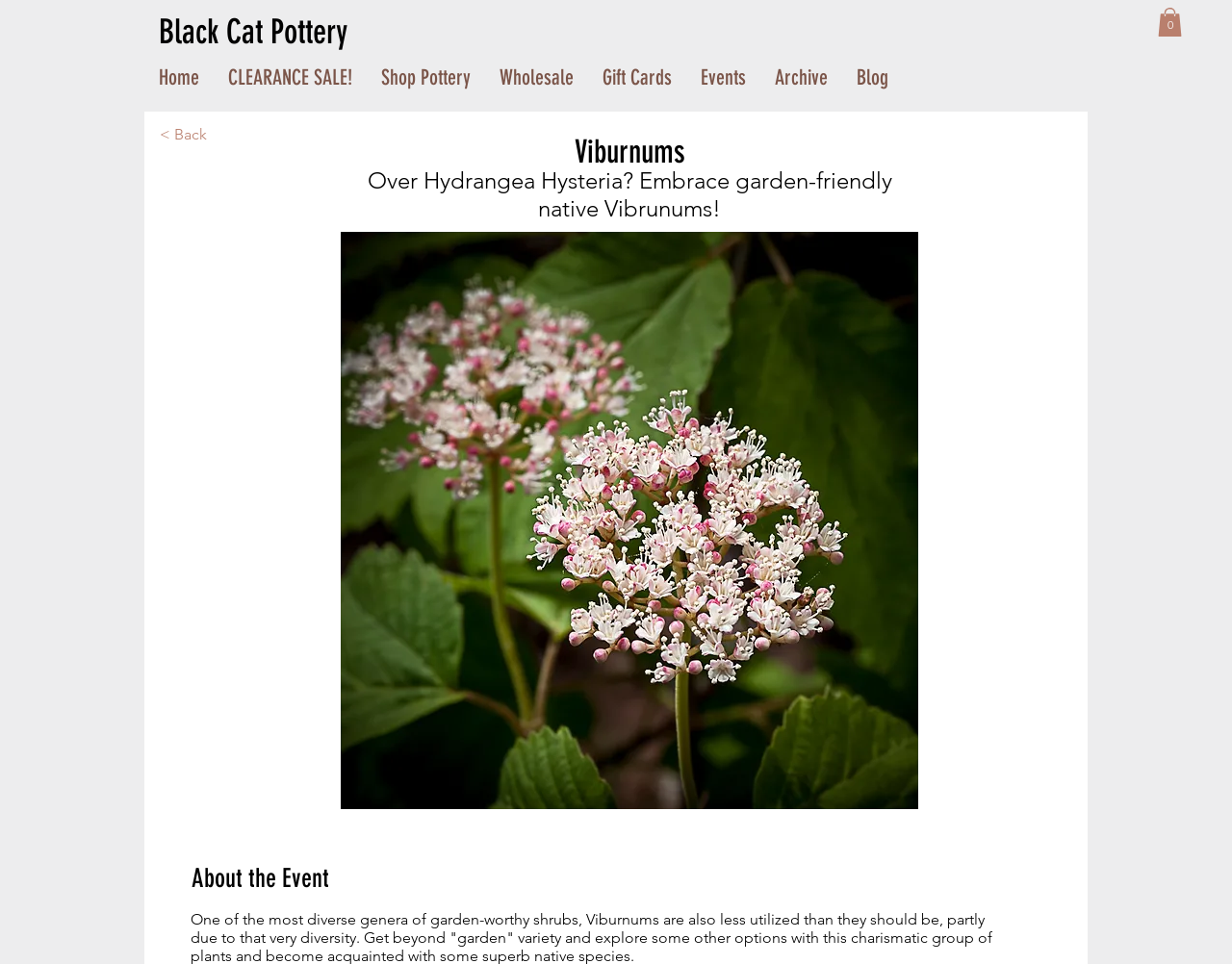Given the element description, predict the bounding box coordinates in the format (top-left x, top-left y, bottom-right x, bottom-right y). Make sure all values are between 0 and 1. Here is the element description: CLEARANCE SALE!

[0.173, 0.054, 0.298, 0.107]